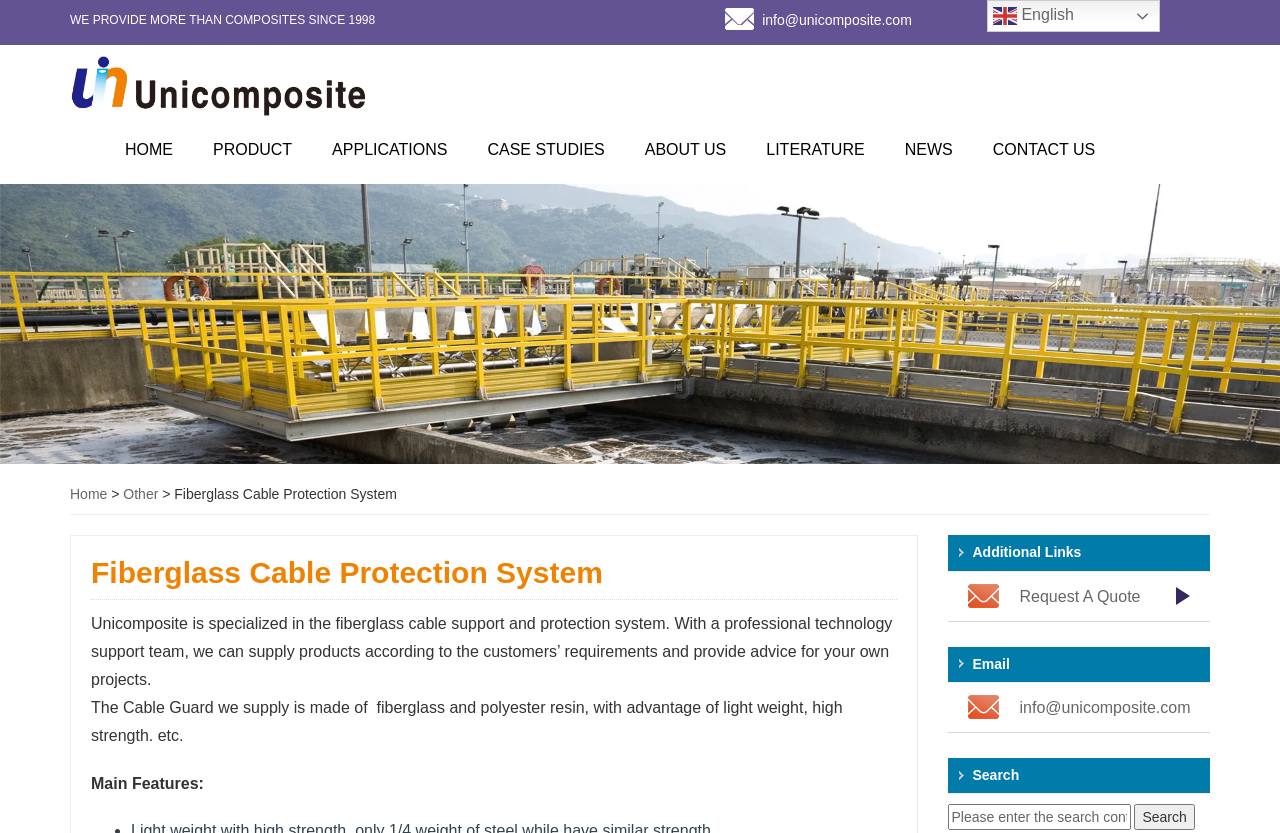What is Unicomposite specialized in?
Analyze the image and provide a thorough answer to the question.

According to the webpage, Unicomposite is specialized in the fiberglass cable support and protection system, which is mentioned in the paragraph that starts with 'Unicomposite is specialized...'.